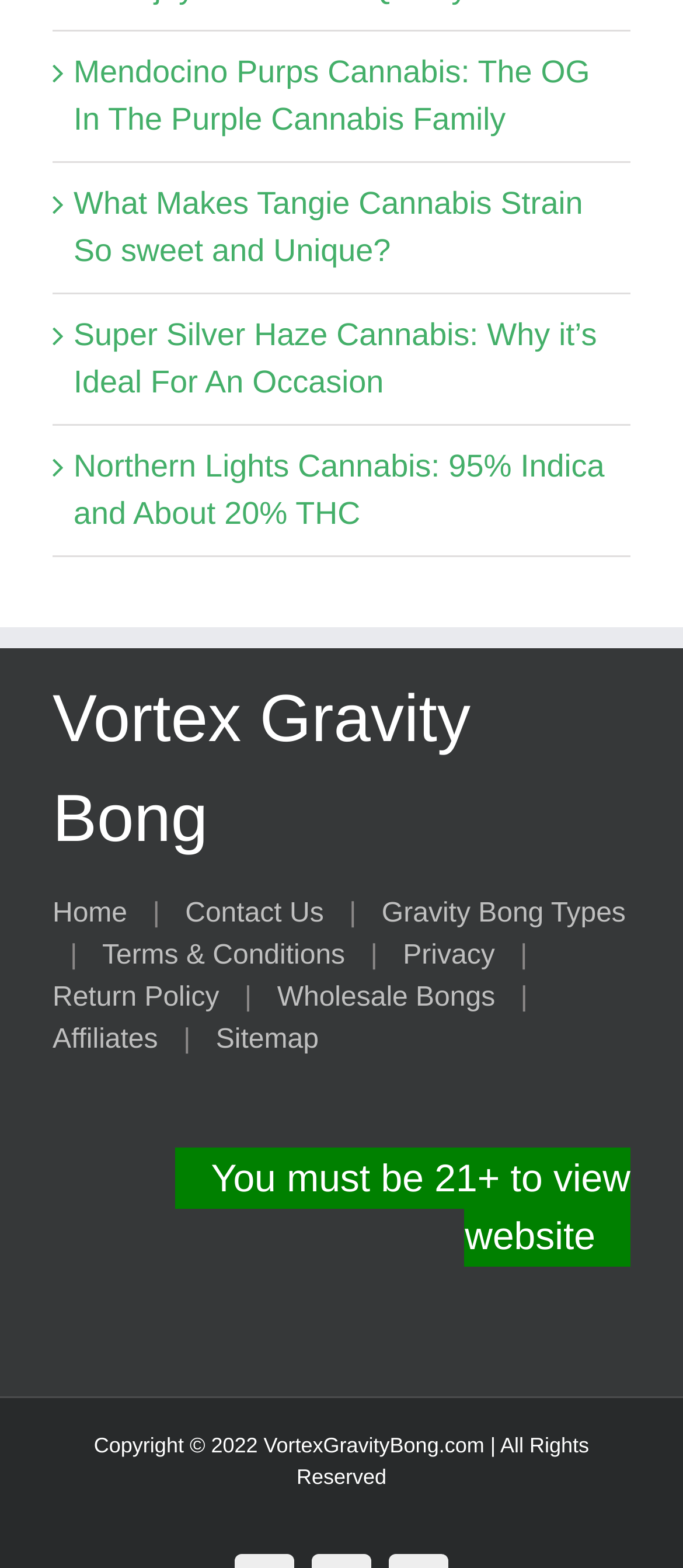Refer to the image and answer the question with as much detail as possible: How many links are there in the footer section?

I counted the number of link elements in the footer section, which starts from the element 'Home' and ends at the element 'Sitemap'. There are 9 links in total.